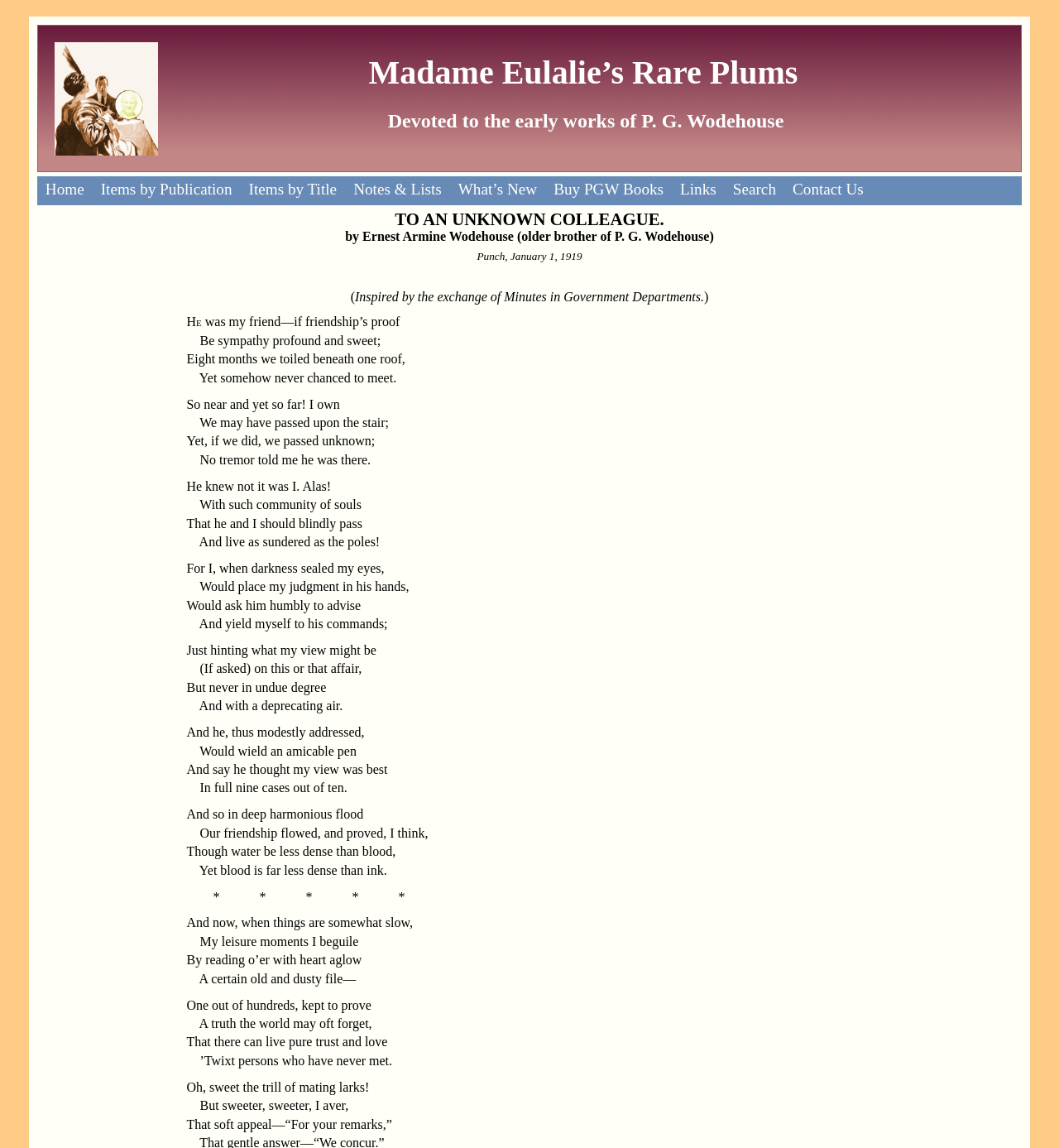Write an exhaustive caption that covers the webpage's main aspects.

The webpage is dedicated to the early works of P.G. Wodehouse, a renowned author. At the top, there is a title "Madame Eulalie's Rare Plums" followed by a subtitle "Devoted to the early works of P. G. Wodehouse". Below the title, there is a navigation menu with 9 links: "Home", "Items by Publication", "Items by Title", "Notes & Lists", "What's New", "Buy PGW Books", "Links", "Search", and "Contact Us". 

The main content of the webpage is a poem titled "TO AN UNKNOWN COLLEAGUE" by Ernest Armine Wodehouse, the older brother of P.G. Wodehouse. The poem is divided into 34 stanzas, each with a few lines of text. The poem's content is a reflection on the relationship between two colleagues who have never met but have a deep understanding and trust in each other. The poem is written in a lyrical and introspective style, with a focus on the themes of friendship, trust, and understanding.

The poem is presented in a clean and organized format, with each stanza separated by a small gap. The text is written in a clear and readable font, making it easy to follow and understand. There are no images on the page, and the focus is solely on the poem and its content.